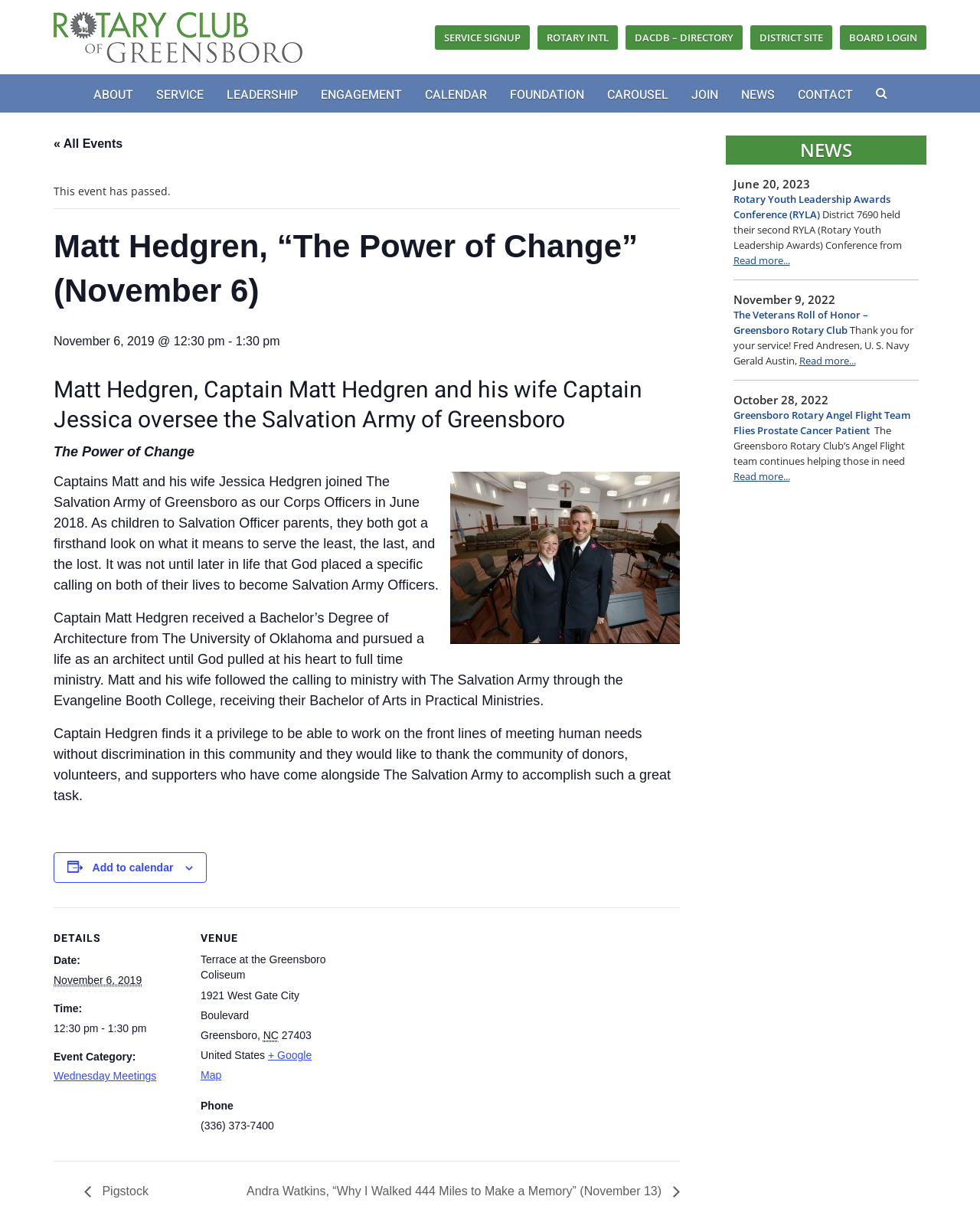Specify the bounding box coordinates of the region I need to click to perform the following instruction: "Click SERVICE SIGNUP". The coordinates must be four float numbers in the range of 0 to 1, i.e., [left, top, right, bottom].

[0.444, 0.02, 0.541, 0.041]